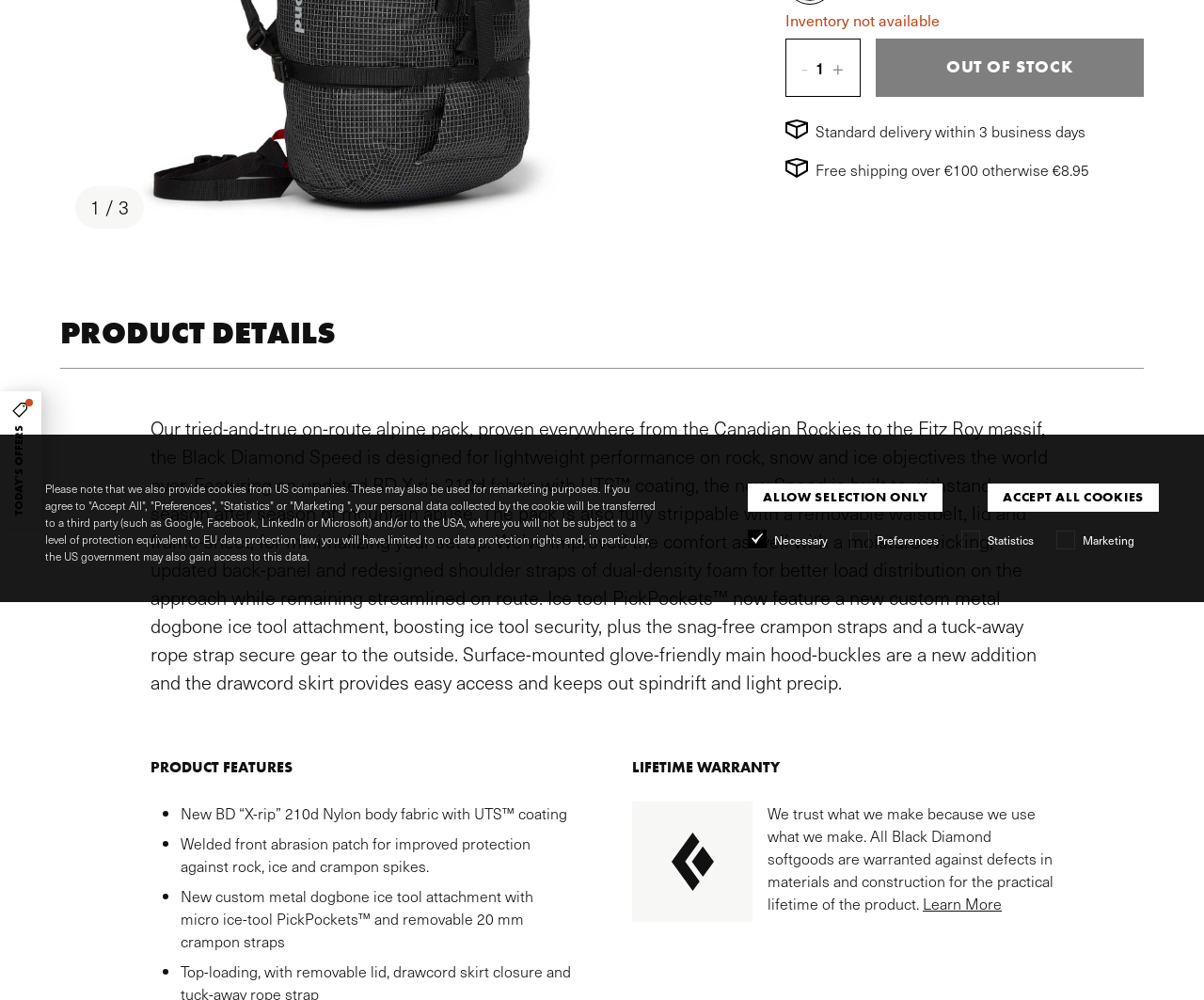Locate and provide the bounding box coordinates for the HTML element that matches this description: "Accept all cookies".

[0.821, 0.484, 0.962, 0.512]